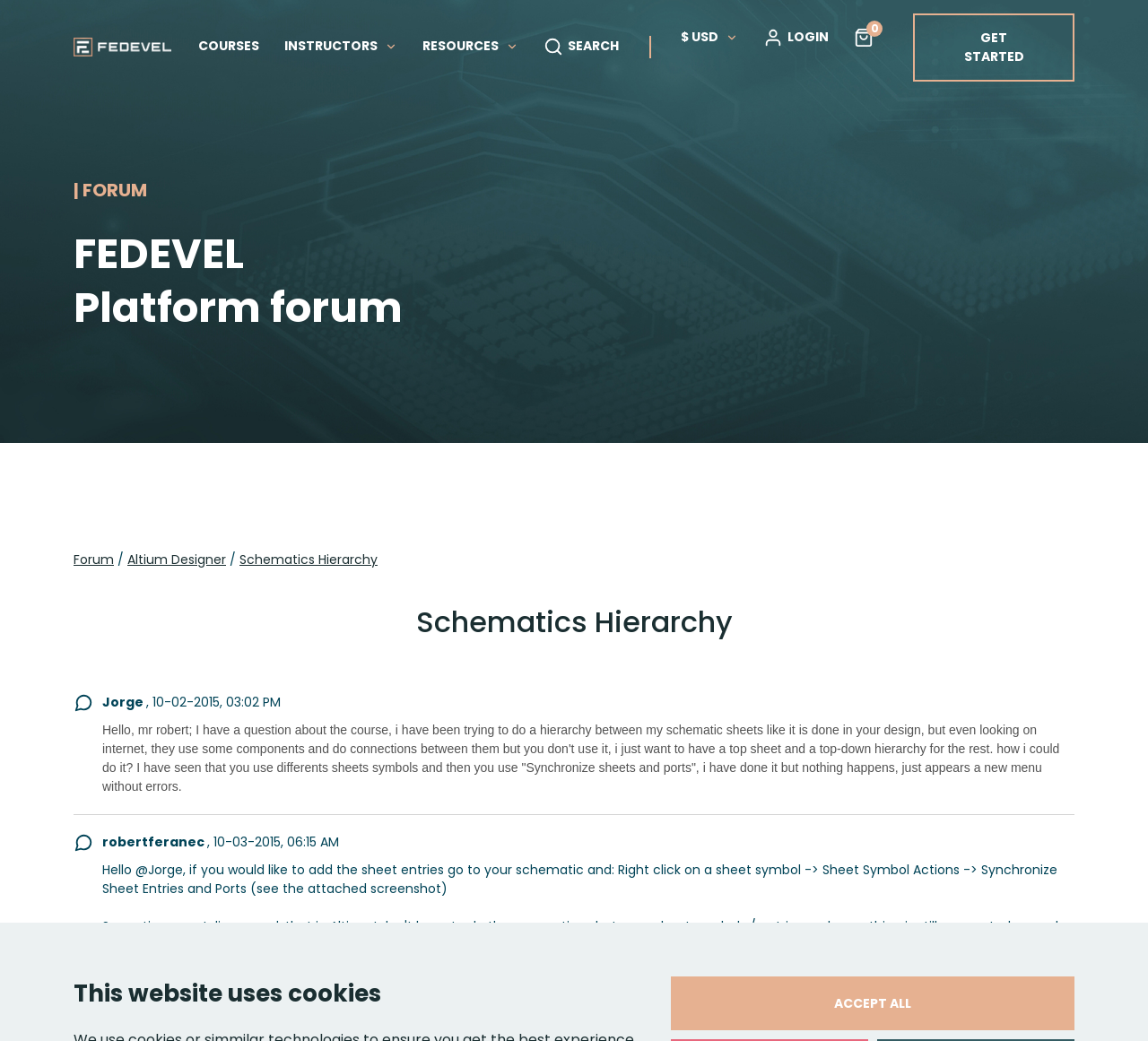Locate the bounding box coordinates of the element you need to click to accomplish the task described by this instruction: "Click the Altium Designer link".

[0.111, 0.529, 0.197, 0.547]